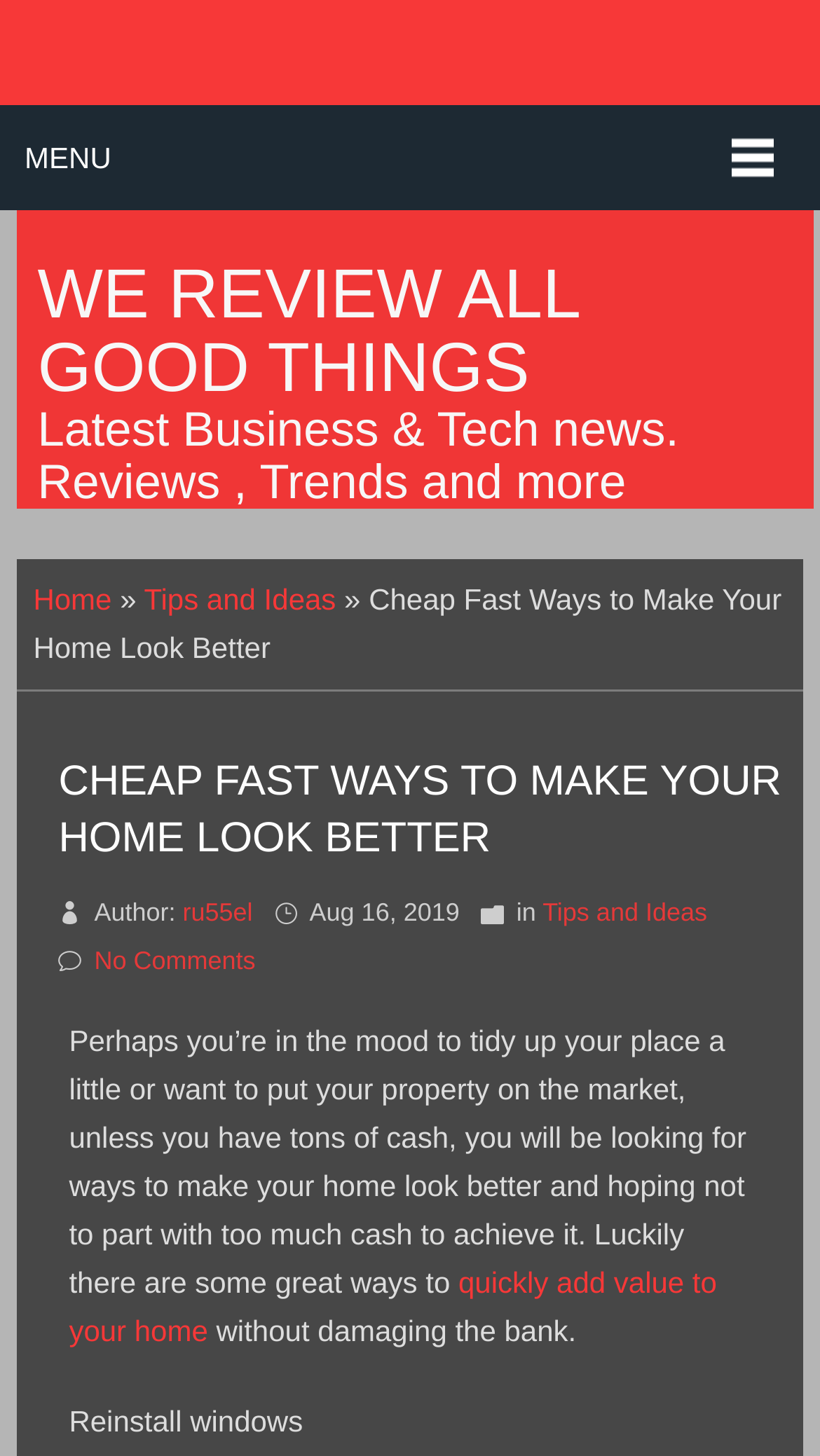Can you identify and provide the main heading of the webpage?

CHEAP FAST WAYS TO MAKE YOUR HOME LOOK BETTER